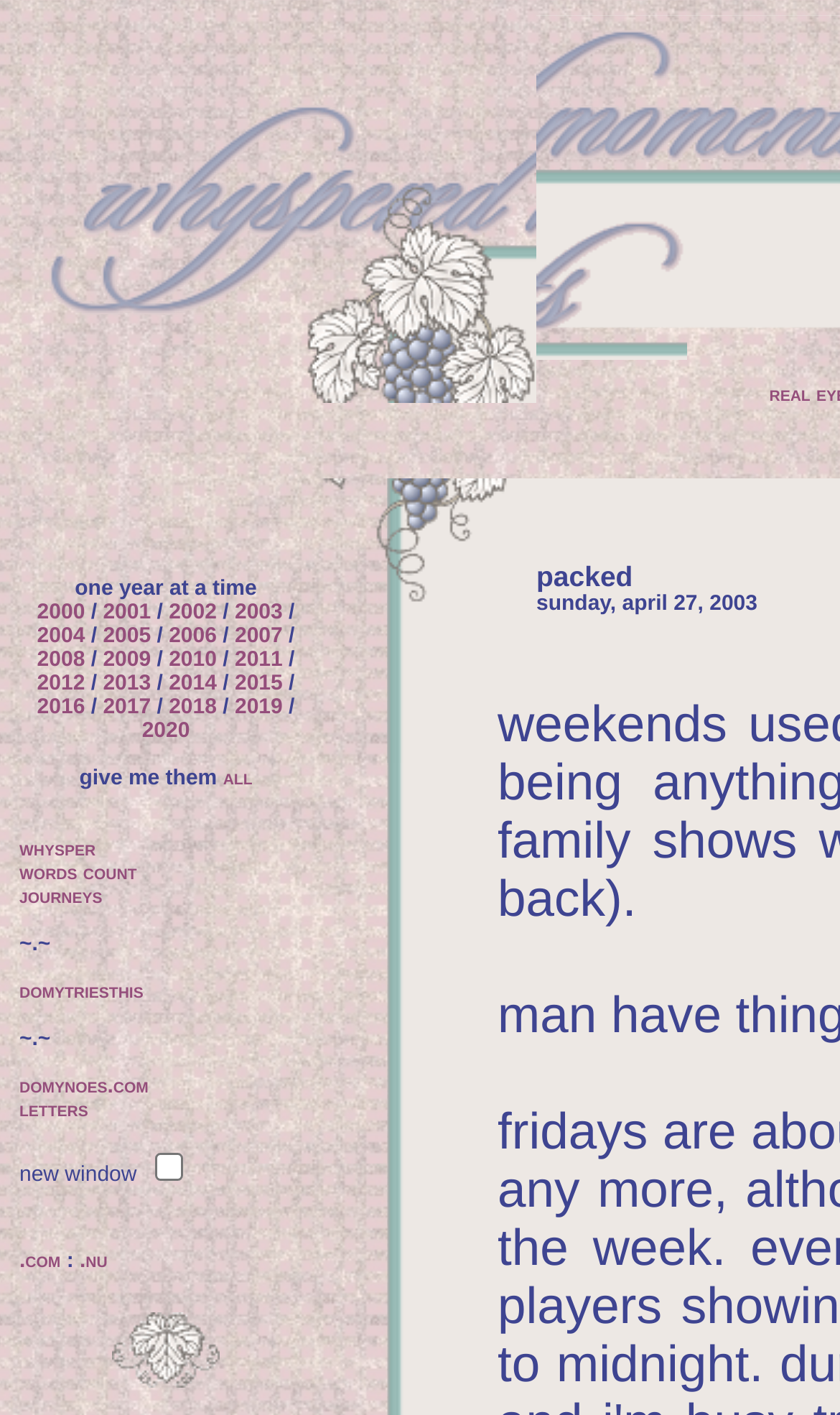Provide a one-word or brief phrase answer to the question:
What is the text of the static text above the link 'whysper'?

give me them all